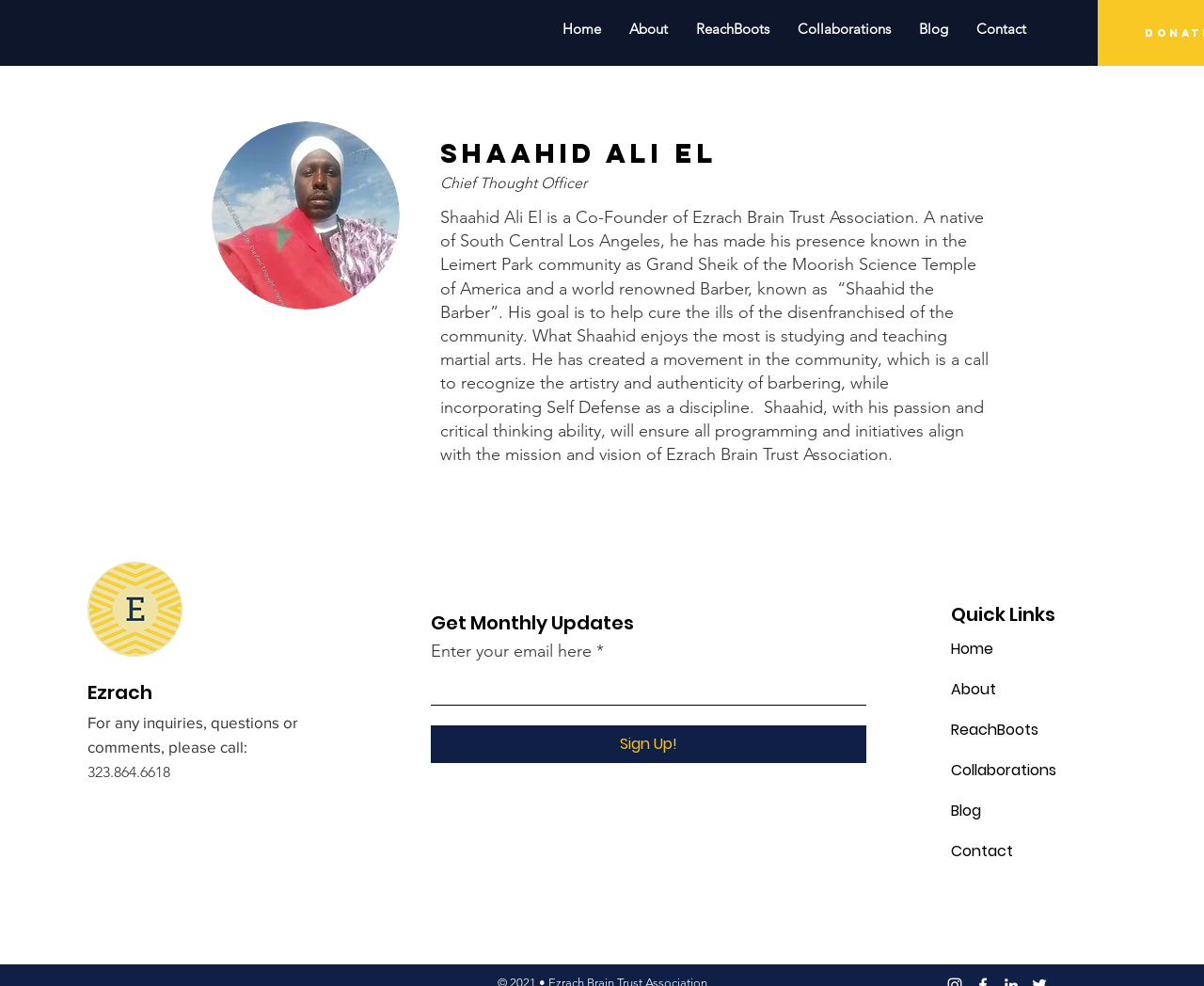Create a detailed narrative describing the layout and content of the webpage.

This webpage is about Shaahid Ali El, a Co-Founder of Ezrach Brain Trust Association. At the top, there is a navigation menu with links to different sections of the website, including Home, About, ReachBoots, Collaborations, Blog, and Contact. 

Below the navigation menu, there is a main section that takes up most of the page. On the left side of this section, there is an image of Shaahid Ali El, and above it, there is a heading with his name. Below the image, there is a heading that describes him as the Chief Thought Officer. 

To the right of the image, there is a block of text that provides more information about Shaahid Ali El, including his background, goals, and interests. Above this text, there is a small image of a circle-cropped logo. 

Further down the page, there is a section with contact information, including a phone number. Below this, there is a call-to-action section where visitors can enter their email address to receive monthly updates. This section includes a heading, a text box, and a Sign Up button.

On the right side of the page, there is a Quick Links section that duplicates the navigation menu at the top.